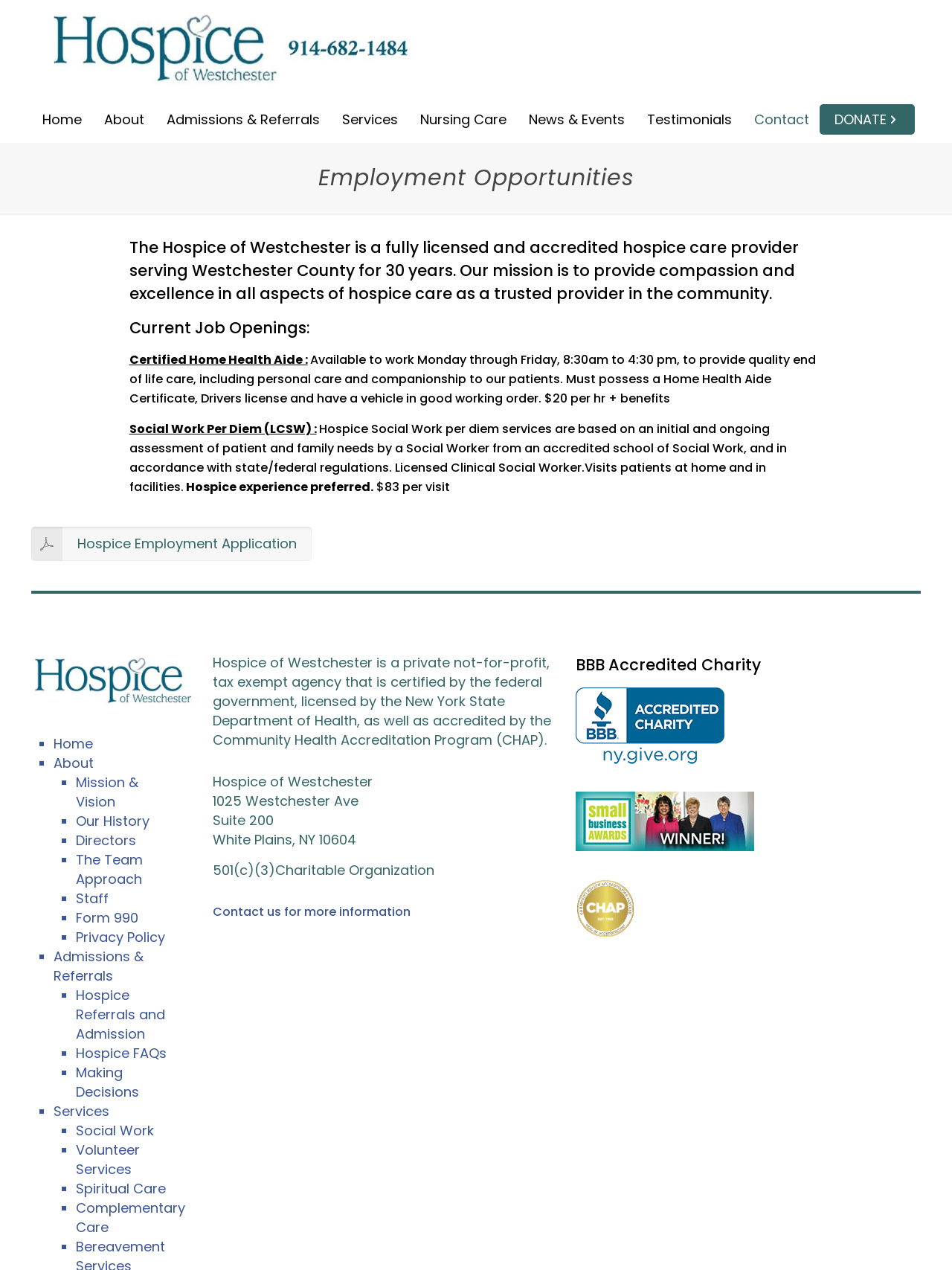What type of job is available?
Use the information from the image to give a detailed answer to the question.

I found the answer by looking at the job listings on the webpage. One of the job listings is for a Certified Home Health Aide, which is a type of job available at the organization.